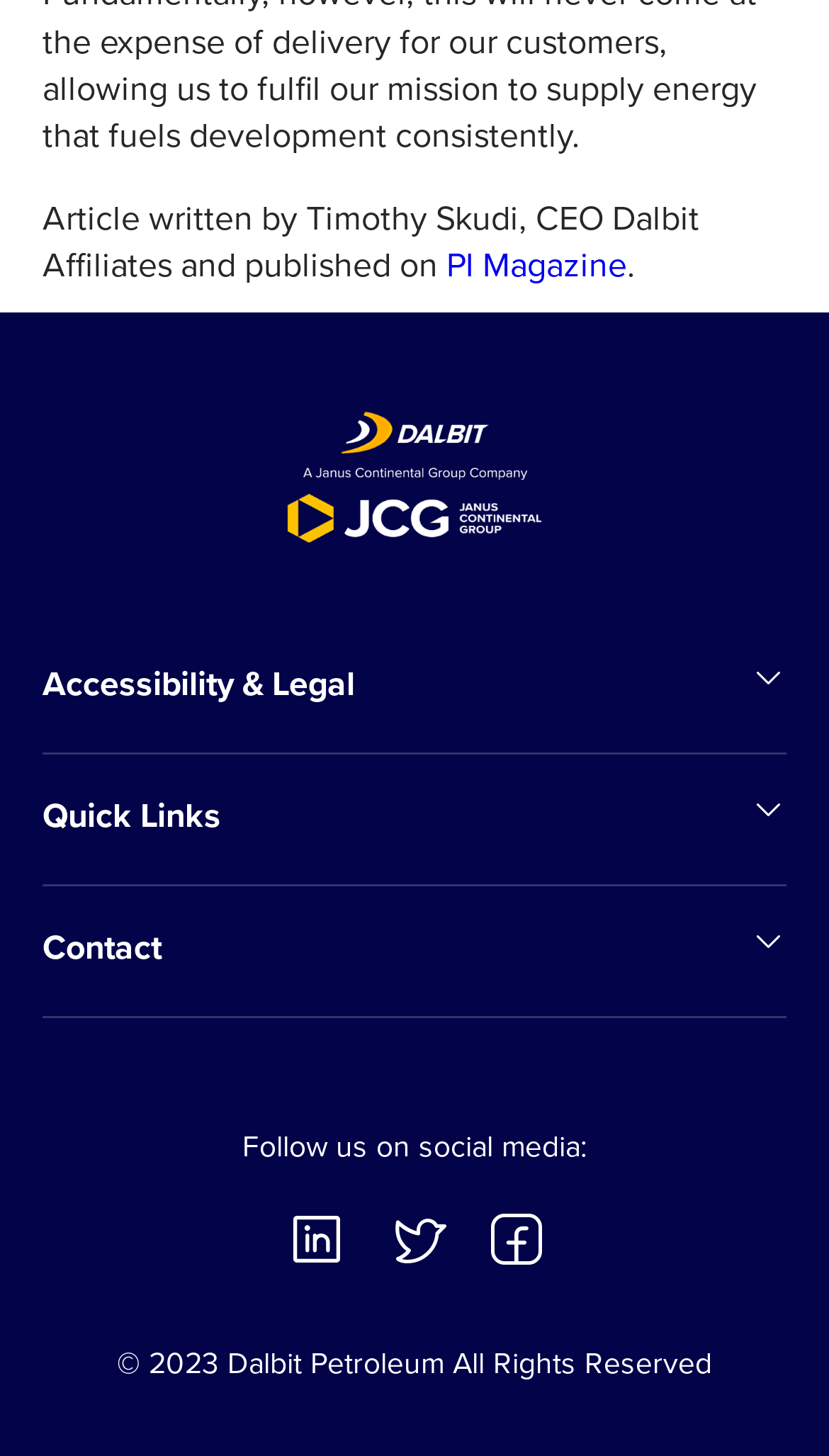Using the provided element description, identify the bounding box coordinates as (top-left x, top-left y, bottom-right x, bottom-right y). Ensure all values are between 0 and 1. Description: Integrity

None